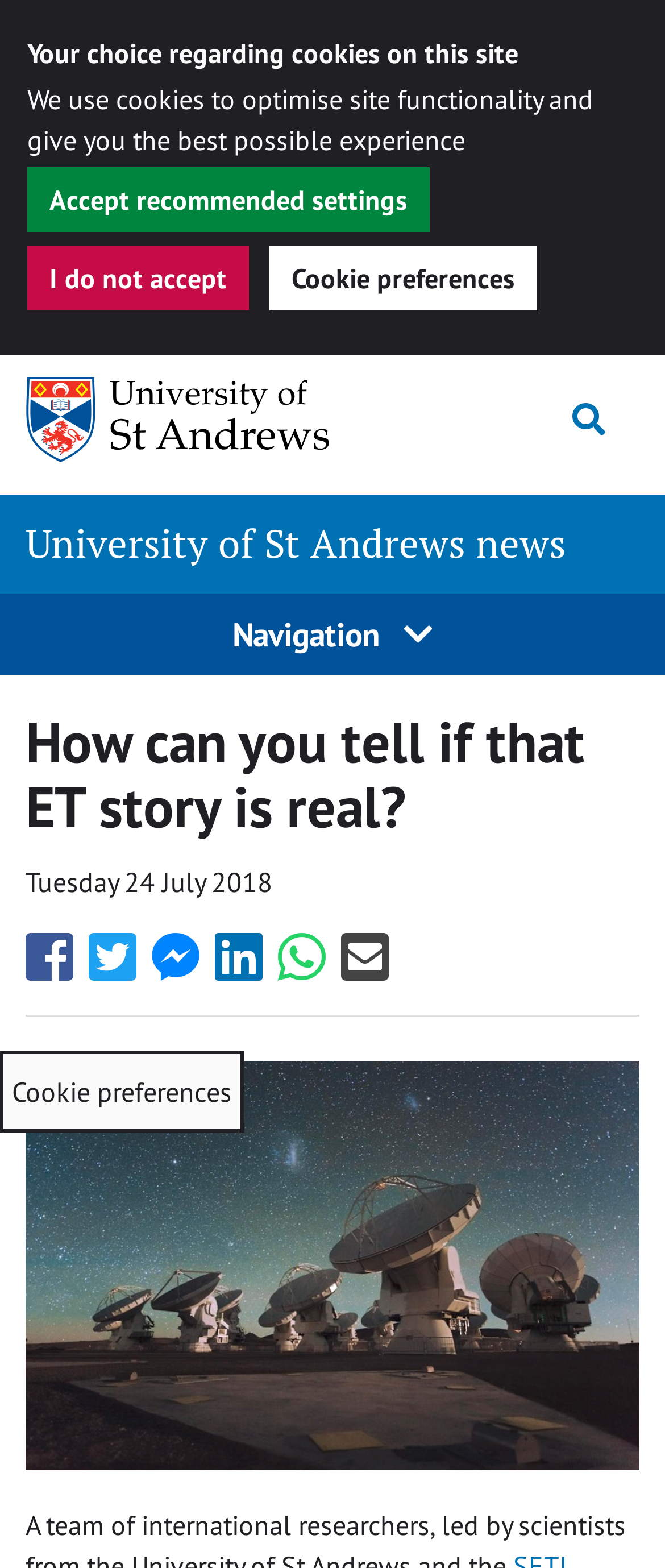Using the provided element description "University of St Andrews news", determine the bounding box coordinates of the UI element.

[0.038, 0.33, 0.851, 0.364]